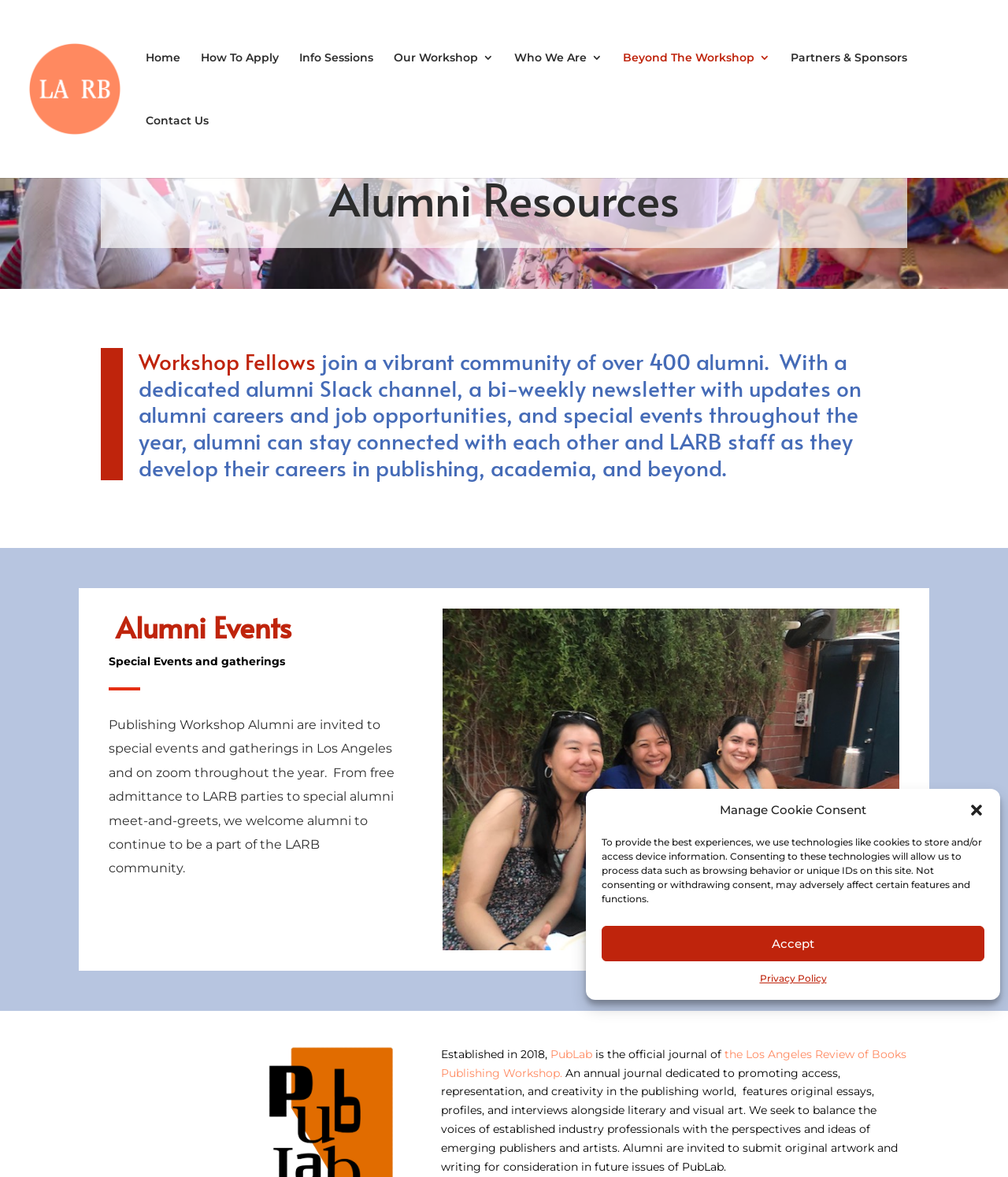Kindly provide the bounding box coordinates of the section you need to click on to fulfill the given instruction: "View the 'Alumni Resources' section".

[0.1, 0.149, 0.9, 0.194]